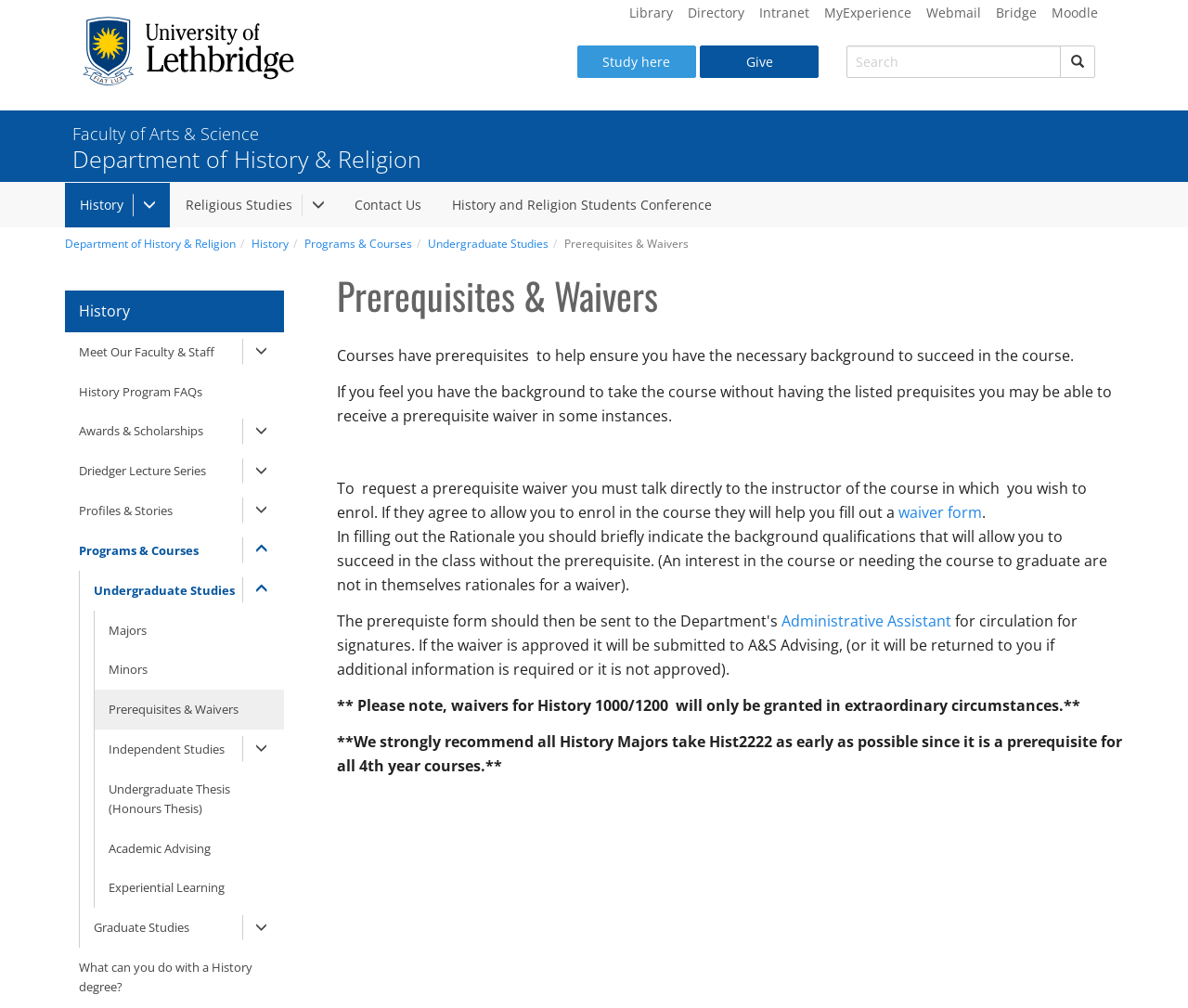Find the bounding box coordinates for the element described here: "History".

[0.212, 0.233, 0.243, 0.249]